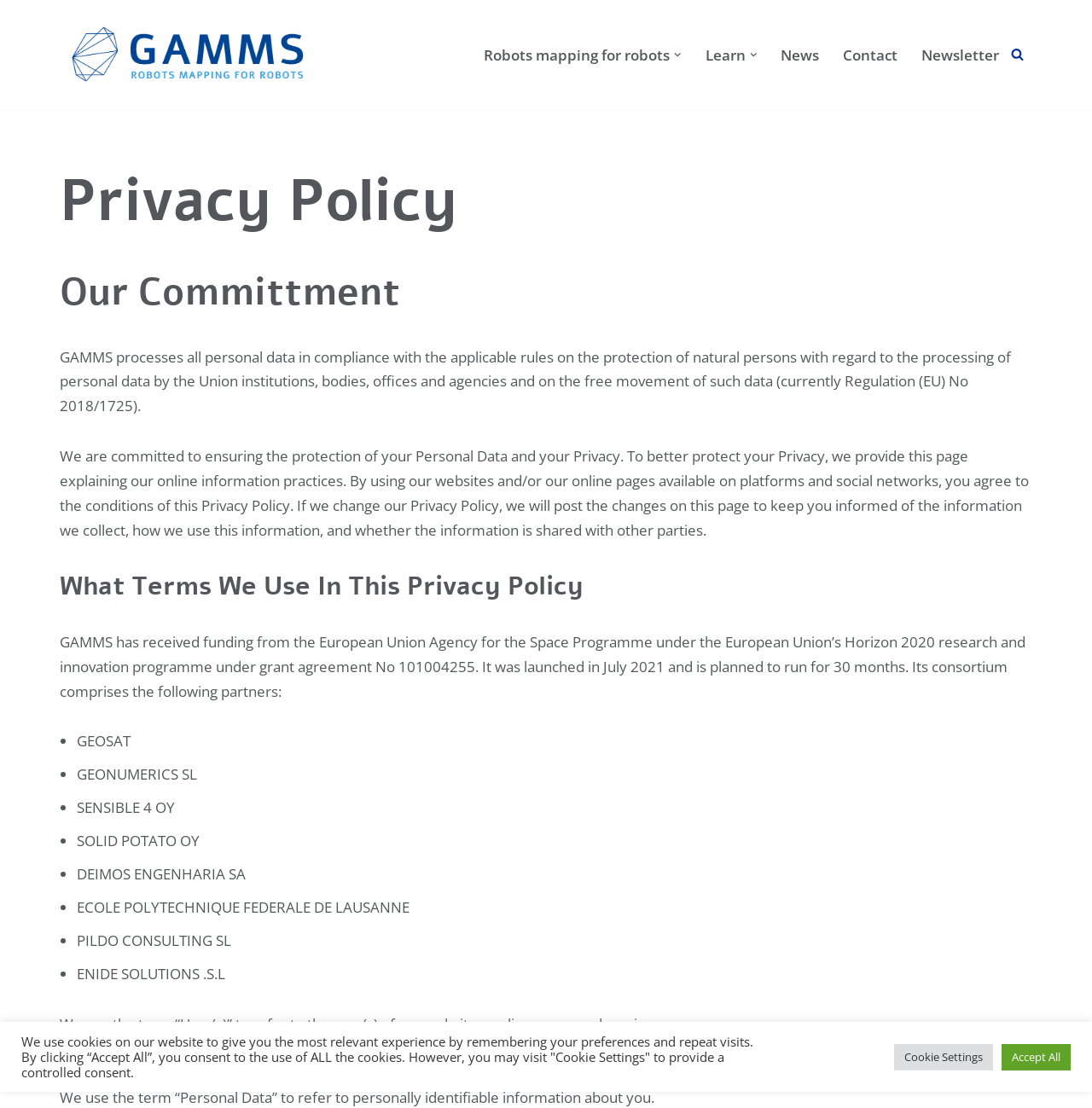Locate the UI element described as follows: "Skip to content". Return the bounding box coordinates as four float numbers between 0 and 1 in the order [left, top, right, bottom].

[0.0, 0.025, 0.023, 0.04]